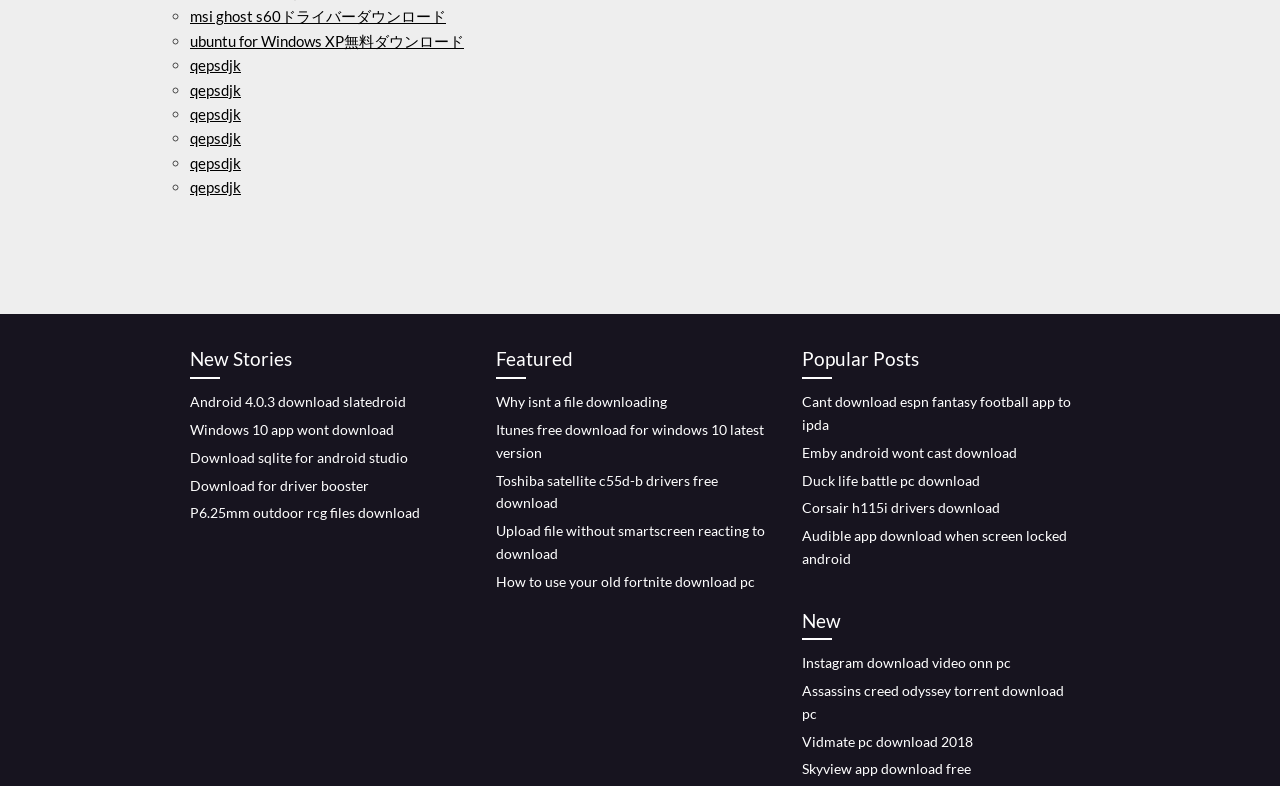Find the bounding box coordinates for the HTML element described as: "Corsair h115i drivers download". The coordinates should consist of four float values between 0 and 1, i.e., [left, top, right, bottom].

[0.627, 0.635, 0.781, 0.657]